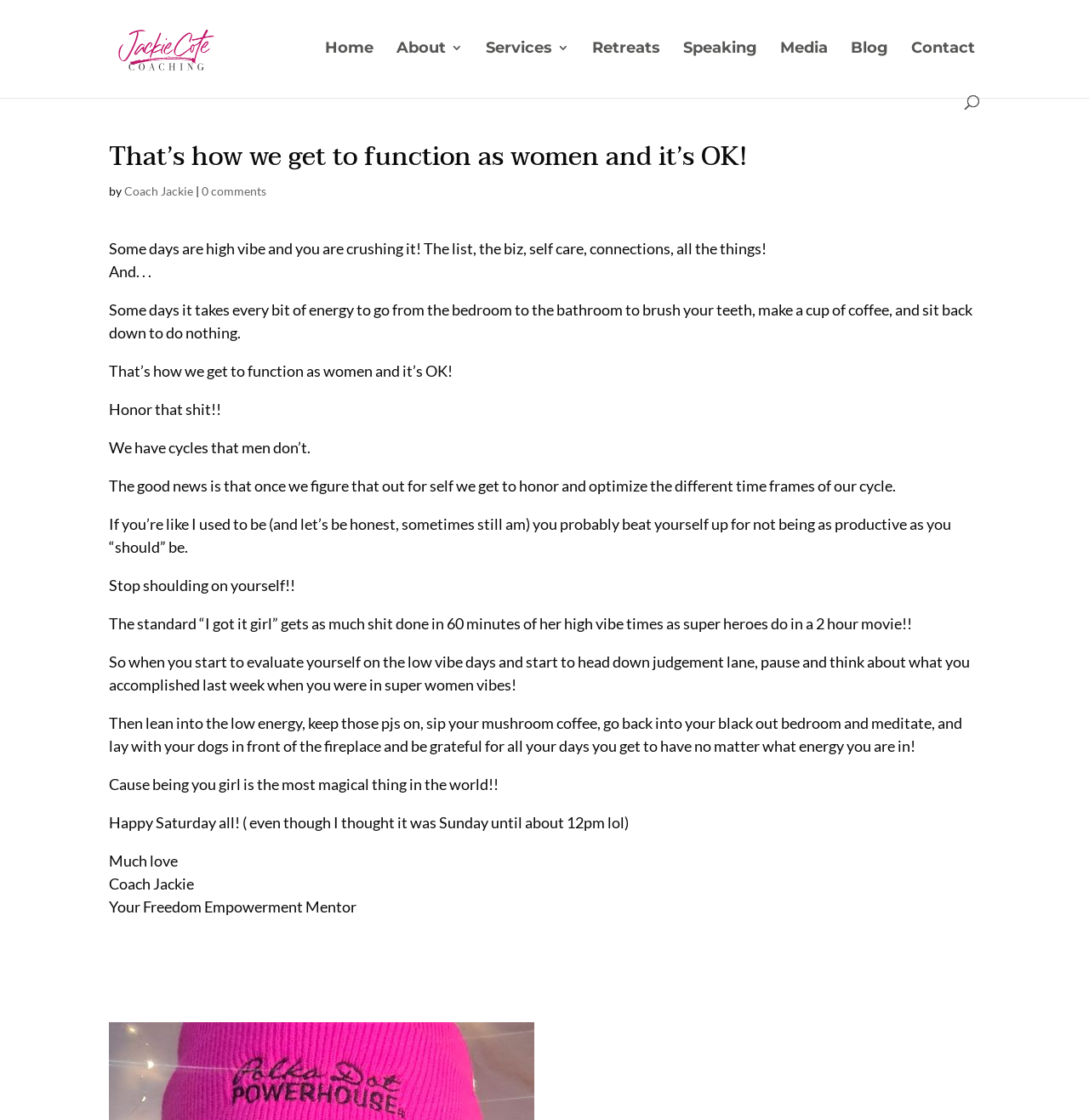Can you specify the bounding box coordinates for the region that should be clicked to fulfill this instruction: "Read the blog".

[0.781, 0.037, 0.816, 0.085]